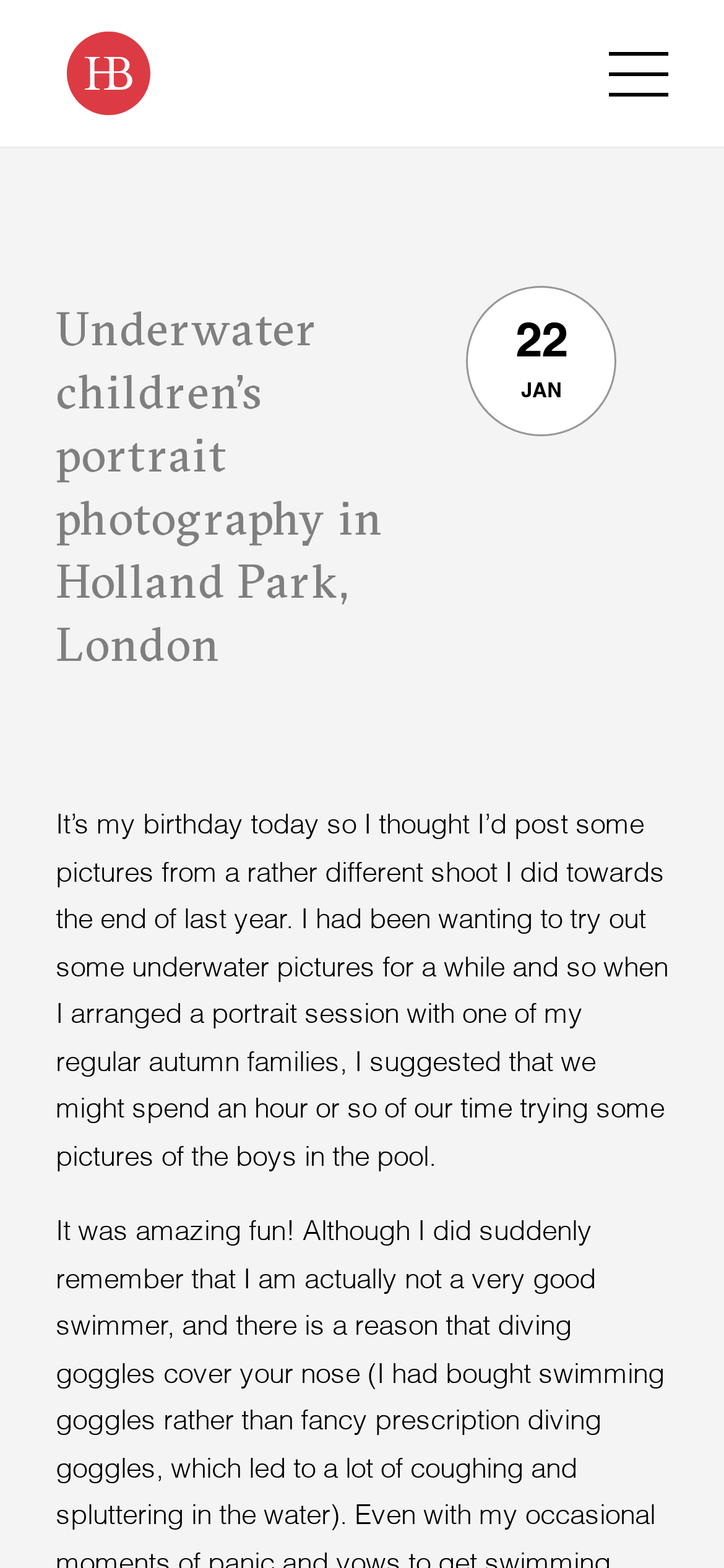Provide the bounding box coordinates of the HTML element described by the text: "alt="Helen Bartlett"".

[0.082, 0.02, 0.218, 0.073]